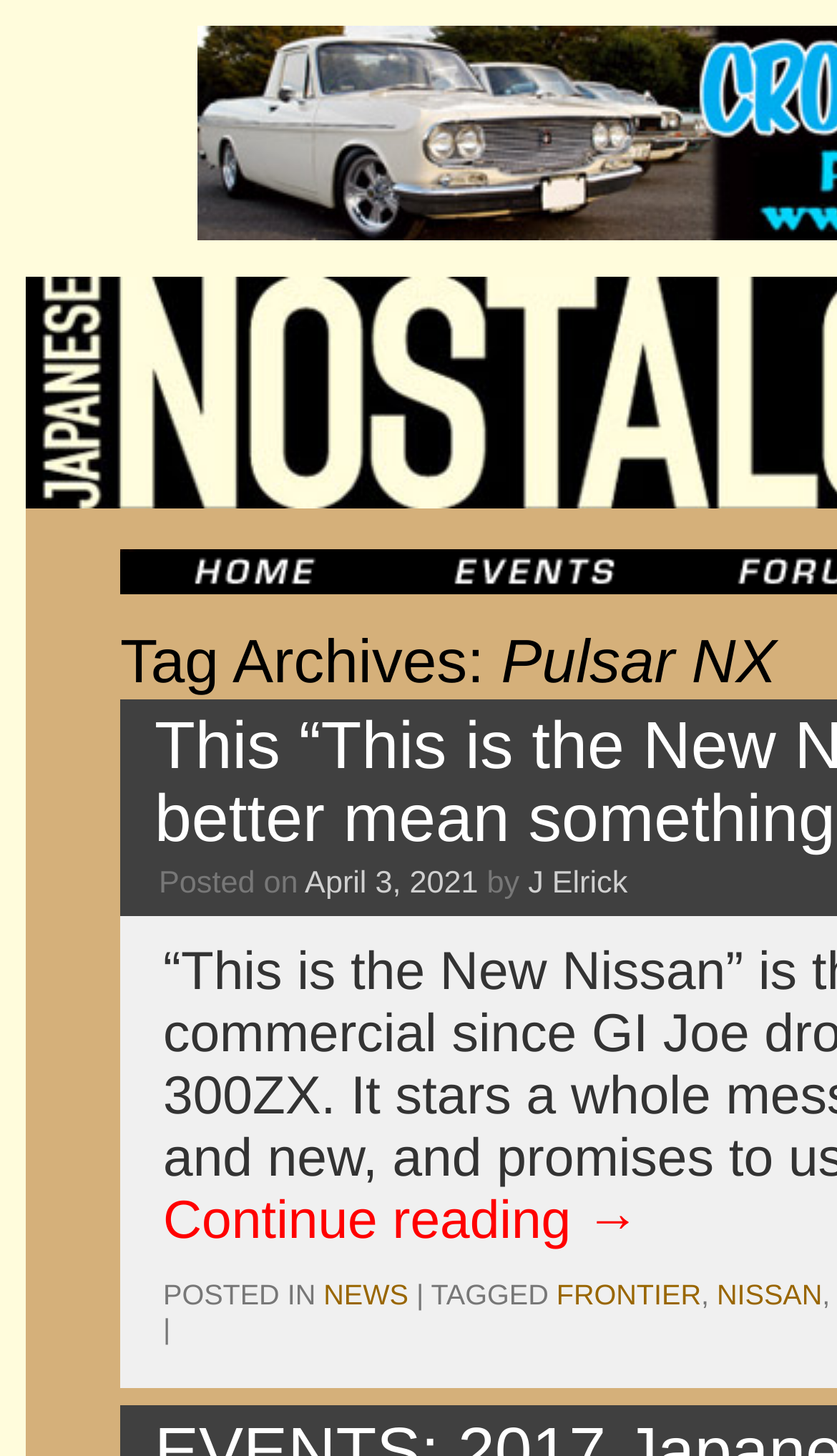Determine the bounding box coordinates for the clickable element required to fulfill the instruction: "go to JNC Home". Provide the coordinates as four float numbers between 0 and 1, i.e., [left, top, right, bottom].

[0.144, 0.377, 0.464, 0.408]